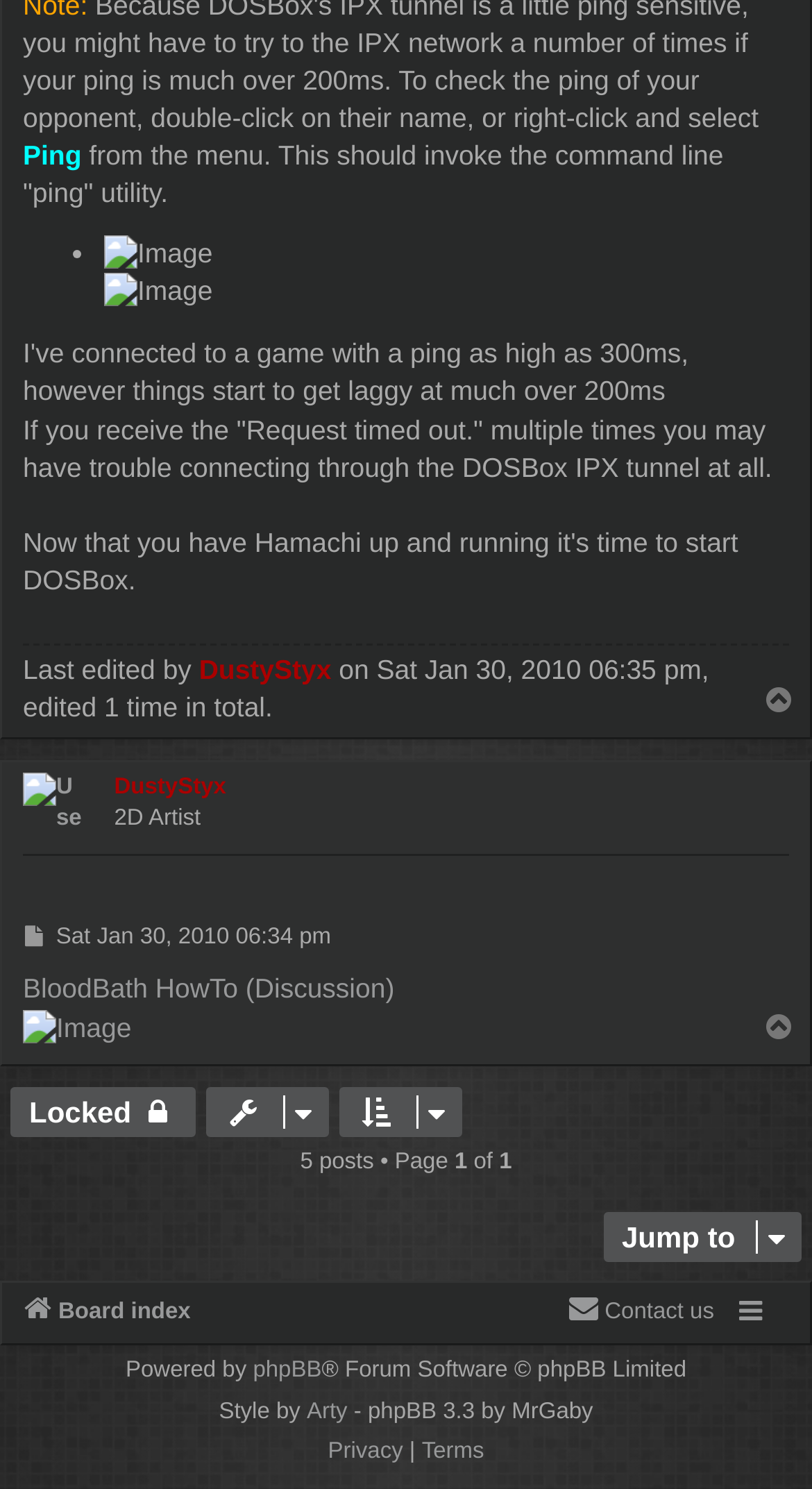What is the name of the user who last edited the post?
Provide a fully detailed and comprehensive answer to the question.

I found the answer by looking at the text 'Last edited by' and the link 'DustyStyx' next to it, which indicates that DustyStyx is the user who last edited the post.